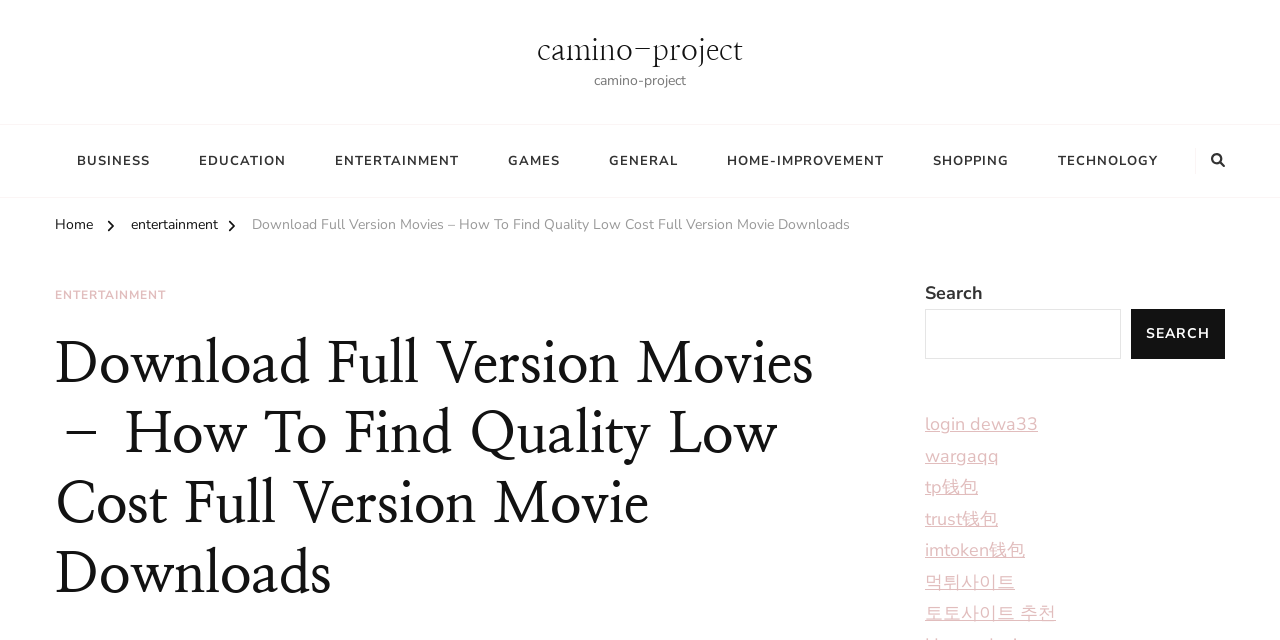Find and extract the text of the primary heading on the webpage.

Download Full Version Movies – How To Find Quality Low Cost Full Version Movie Downloads